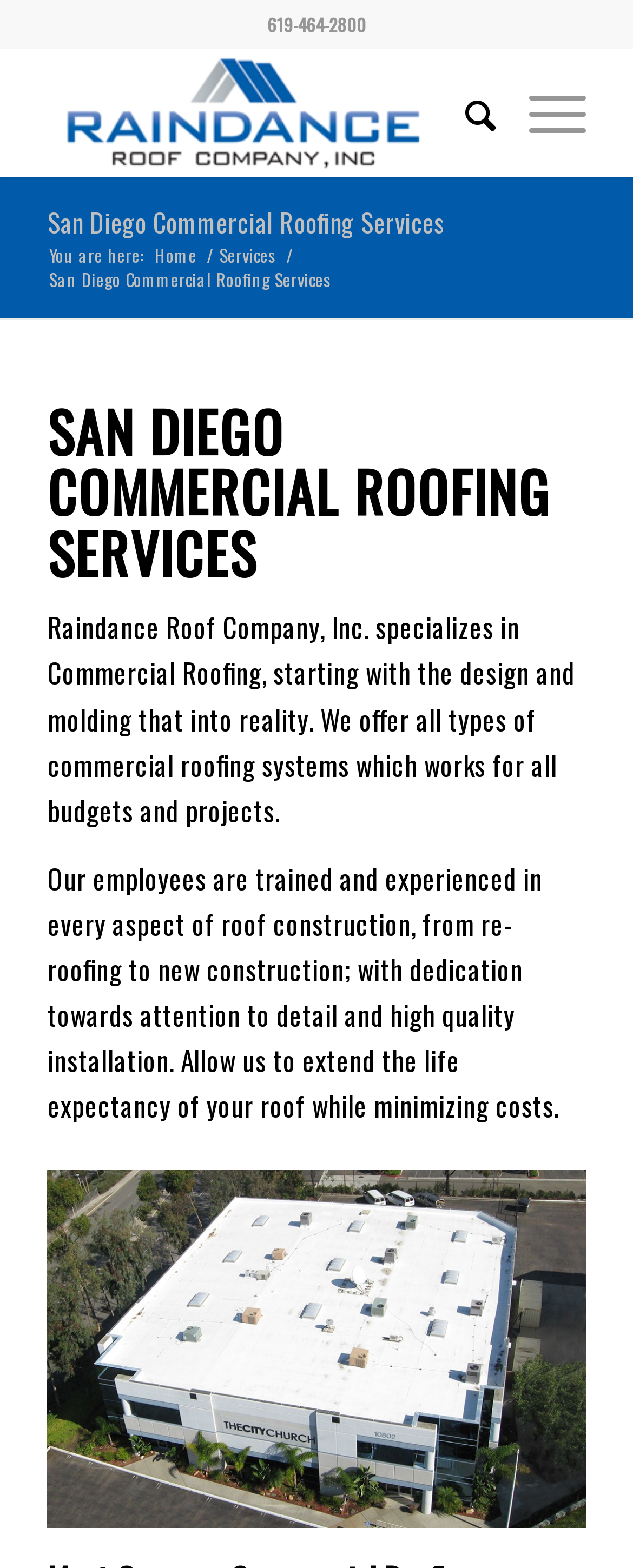Using the description: "Services", determine the UI element's bounding box coordinates. Ensure the coordinates are in the format of four float numbers between 0 and 1, i.e., [left, top, right, bottom].

[0.339, 0.155, 0.444, 0.17]